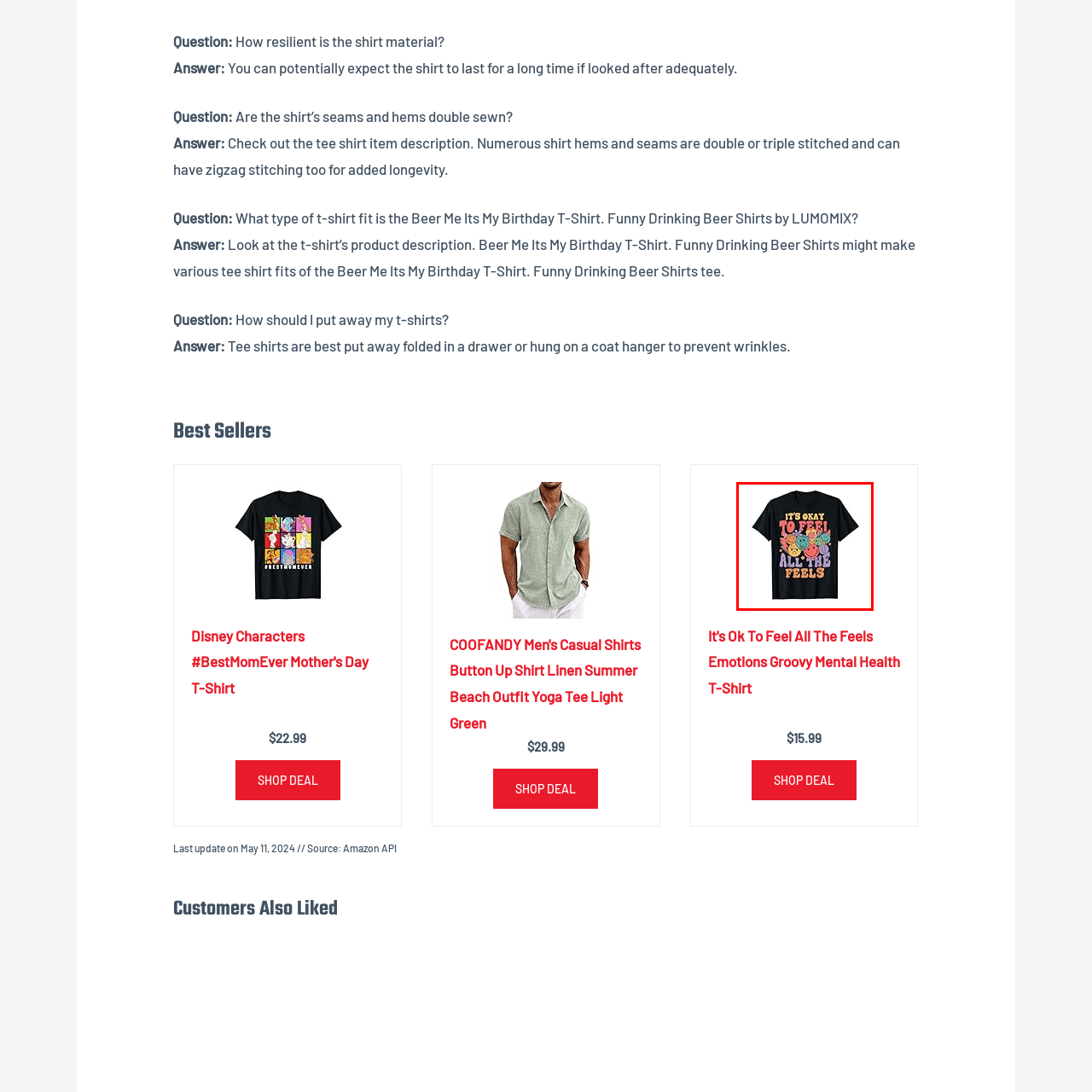Please look at the image highlighted by the red bounding box and provide a single word or phrase as an answer to this question:
What is the main message of the t-shirt design?

Embracing one's emotions